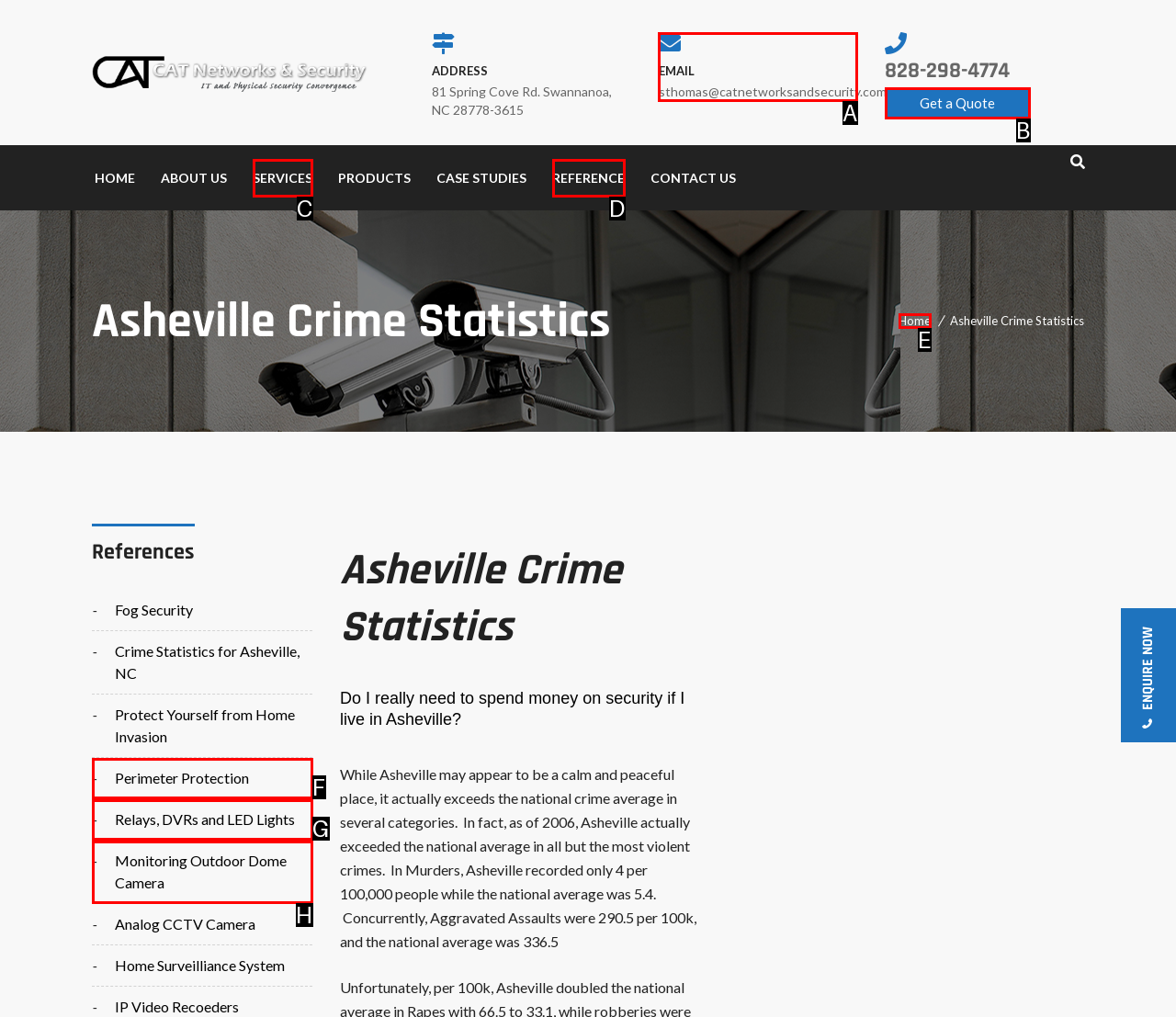Identify the letter corresponding to the UI element that matches this description: Duckz! Games
Answer using only the letter from the provided options.

None